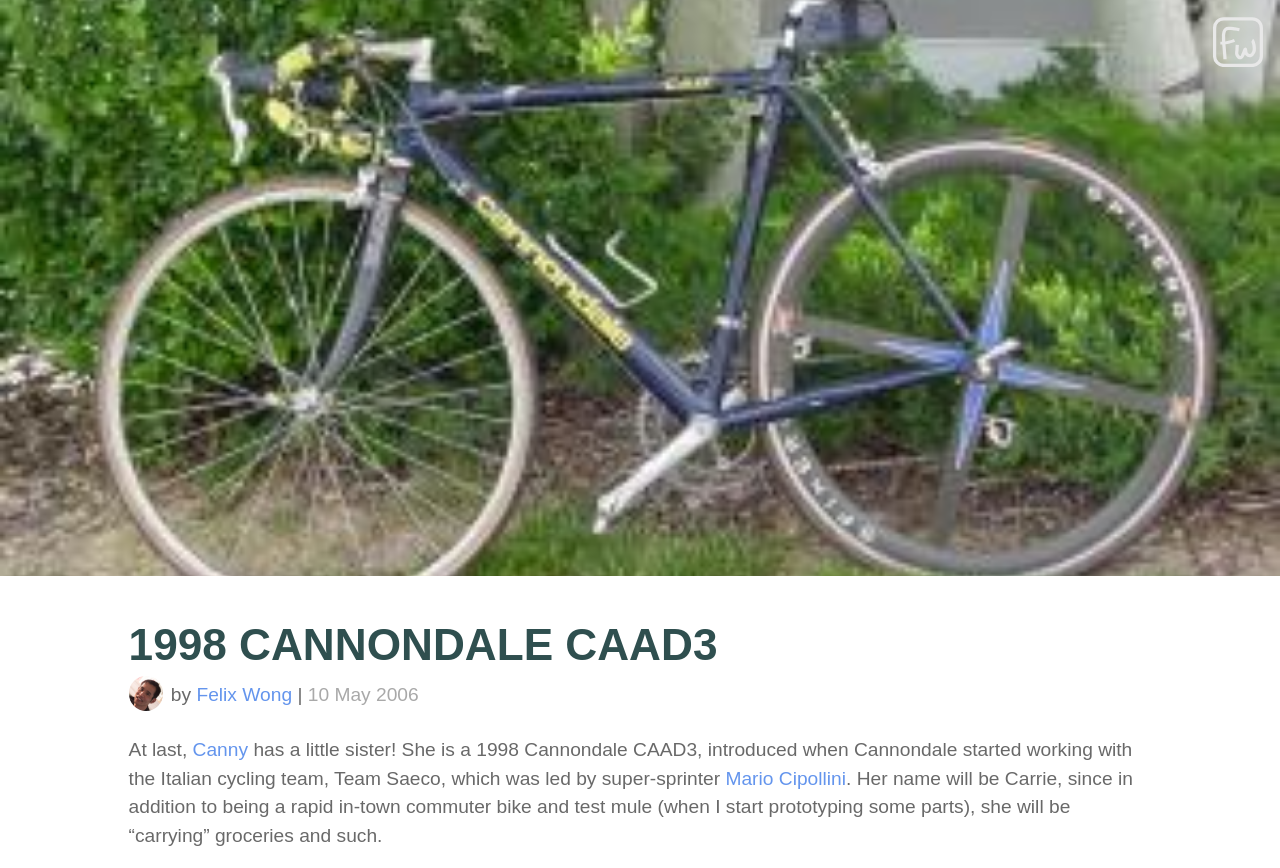Identify the bounding box coordinates of the section that should be clicked to achieve the task described: "Go to home page".

[0.963, 0.251, 0.984, 0.279]